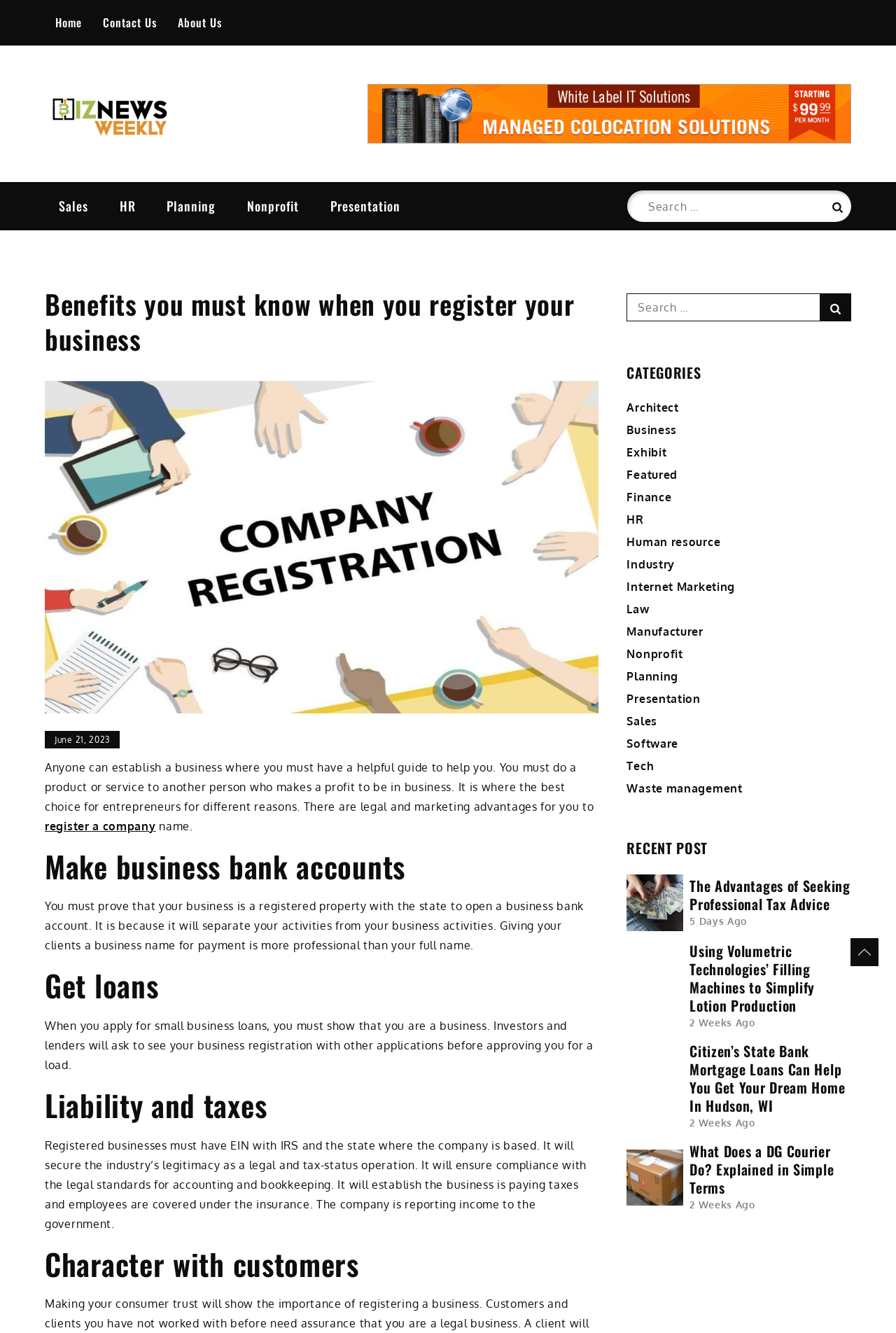Find the bounding box coordinates of the element's region that should be clicked in order to follow the given instruction: "Search for something". The coordinates should consist of four float numbers between 0 and 1, i.e., [left, top, right, bottom].

[0.7, 0.143, 0.95, 0.167]